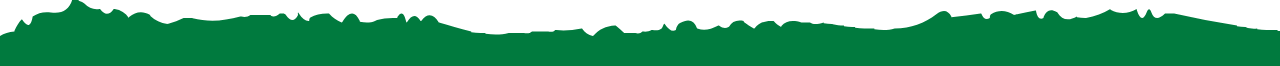Reply to the question below using a single word or brief phrase:
What is the purpose of the text links surrounding the image?

Highlight awards and seals of approval